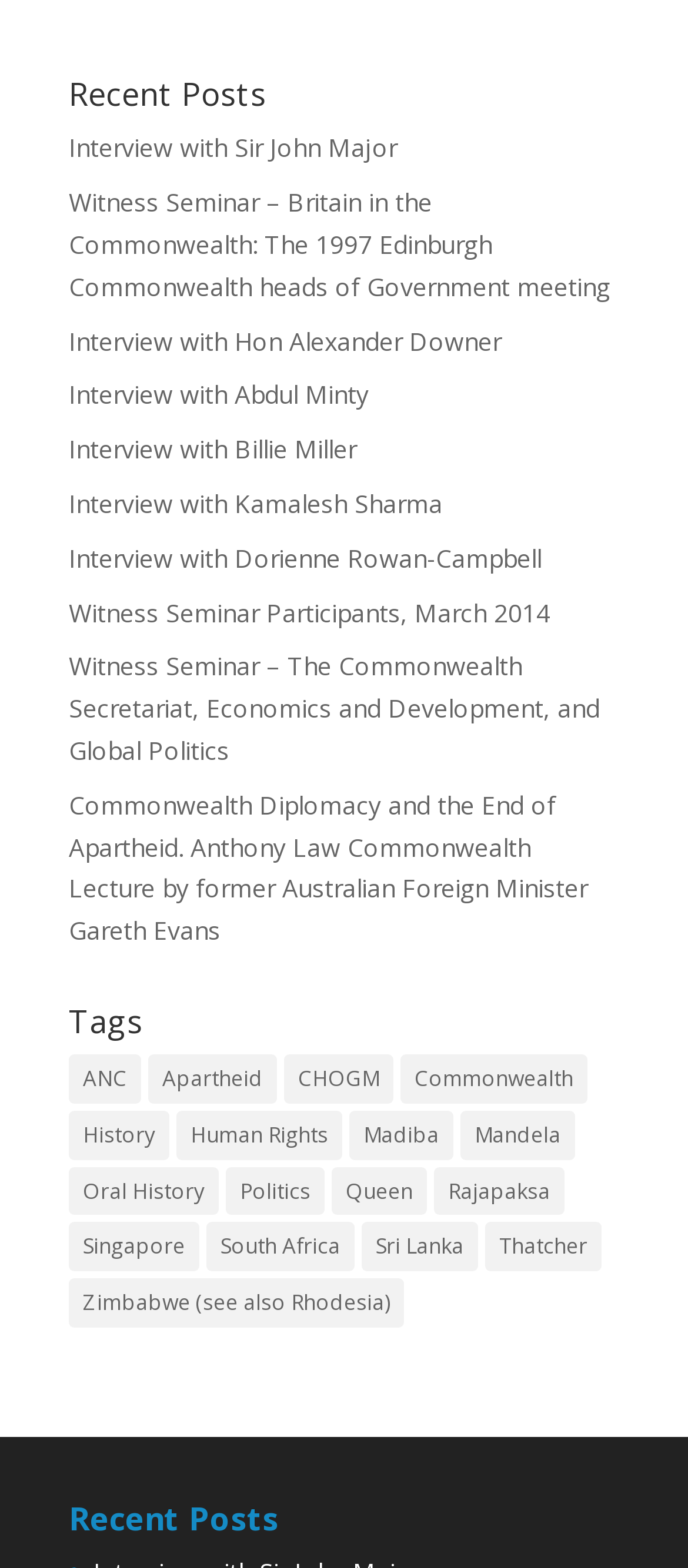Find the bounding box of the UI element described as follows: "Witness Seminar Participants, March 2014".

[0.1, 0.38, 0.8, 0.401]